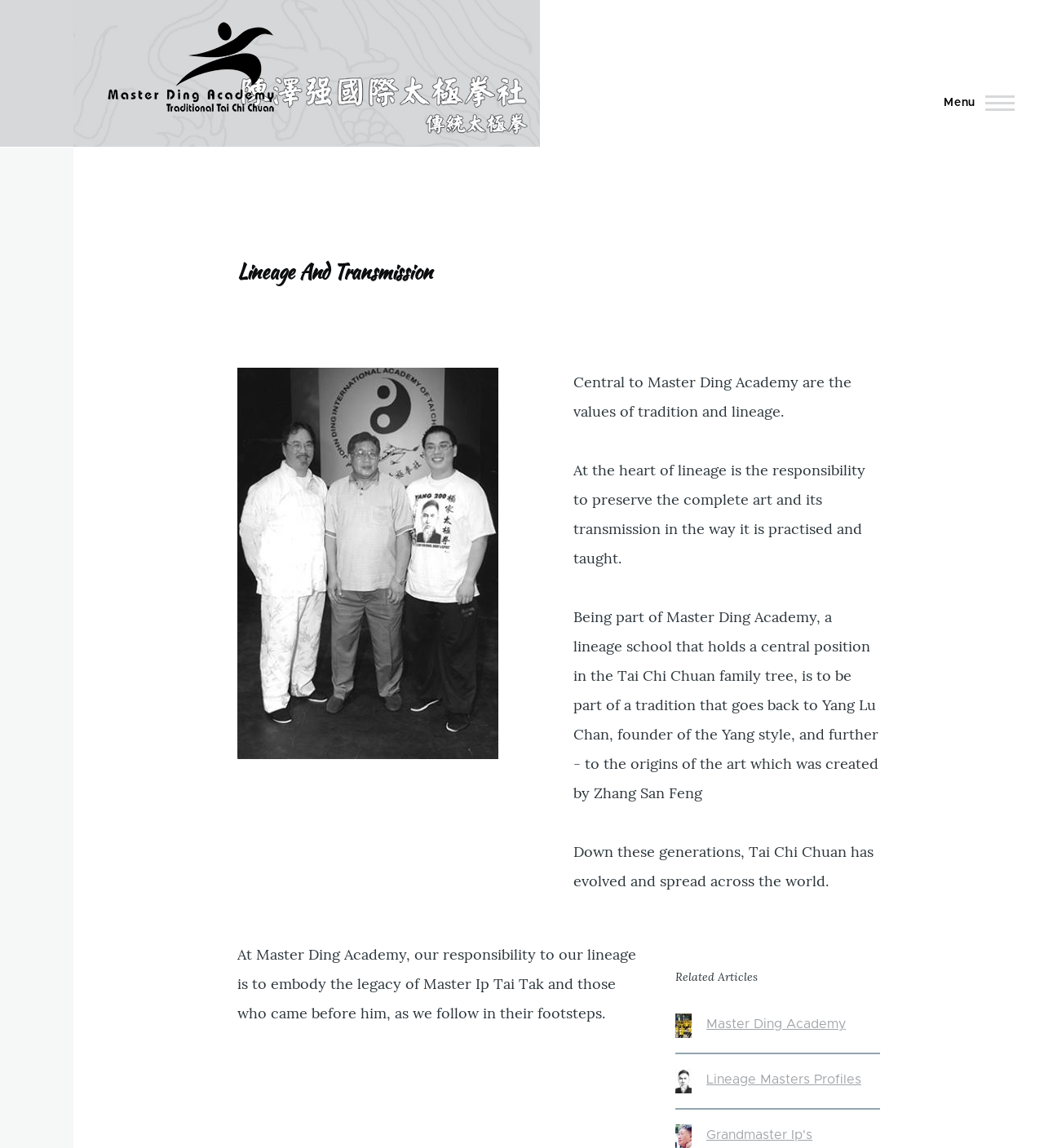Provide a brief response to the question below using a single word or phrase: 
What is the main topic of the page?

Lineage And Transmission